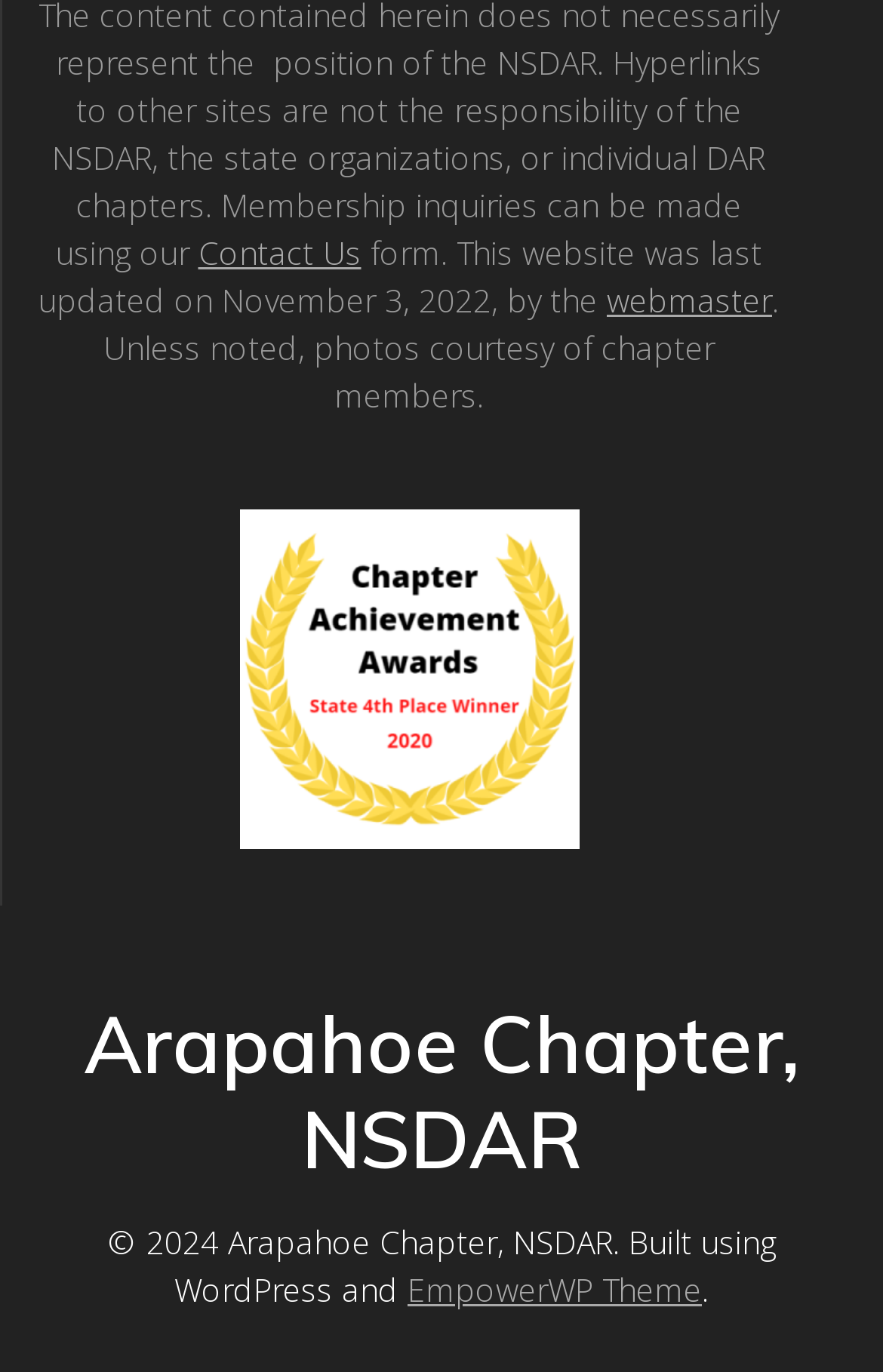Given the description "webmaster", determine the bounding box of the corresponding UI element.

[0.687, 0.204, 0.874, 0.235]